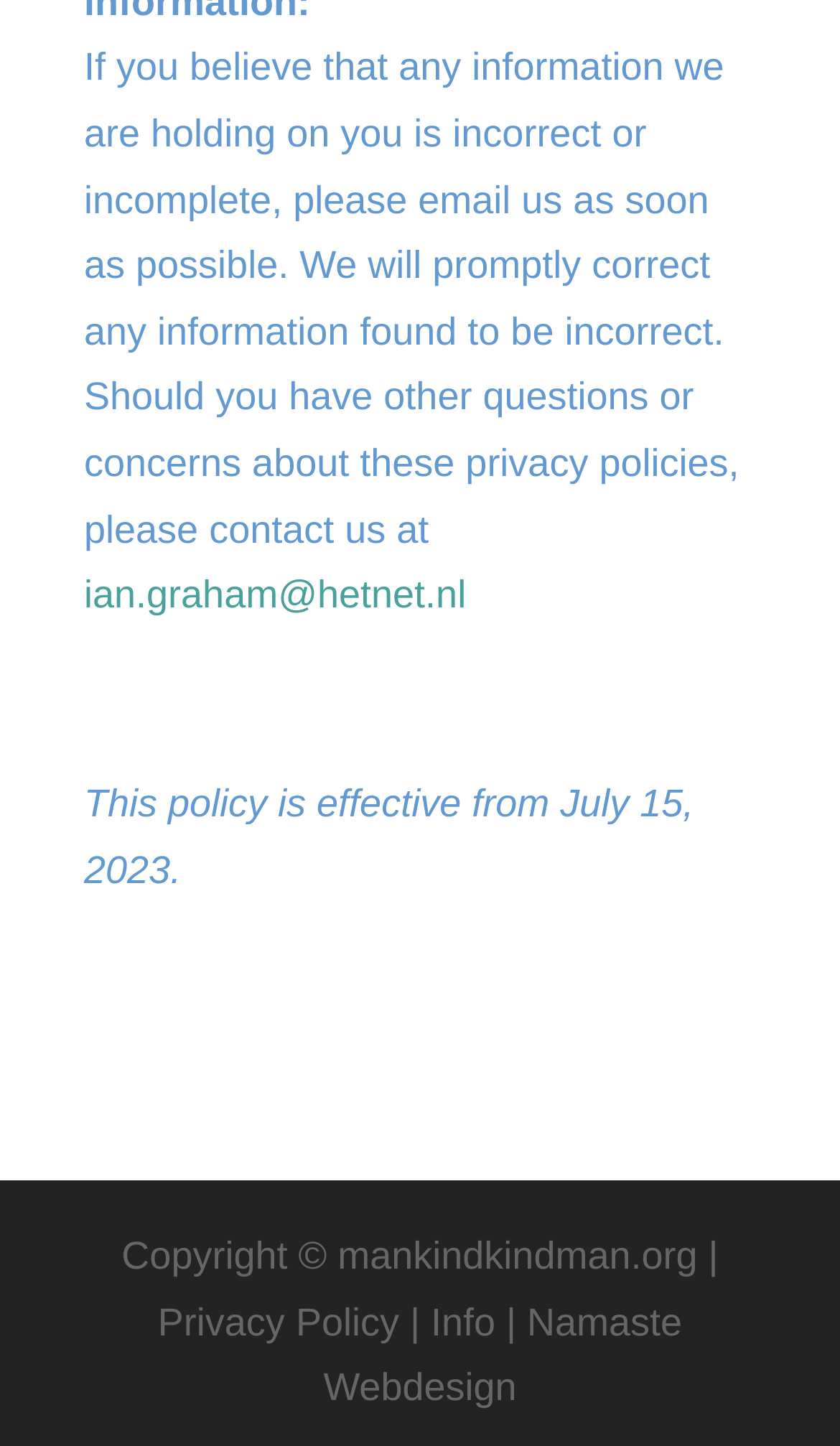From the details in the image, provide a thorough response to the question: What is the purpose of contacting the email address?

I found the purpose by looking at the text that says 'If you believe that any information we are holding on you is incorrect or incomplete, please email us as soon as possible.' which is located near the top of the page.